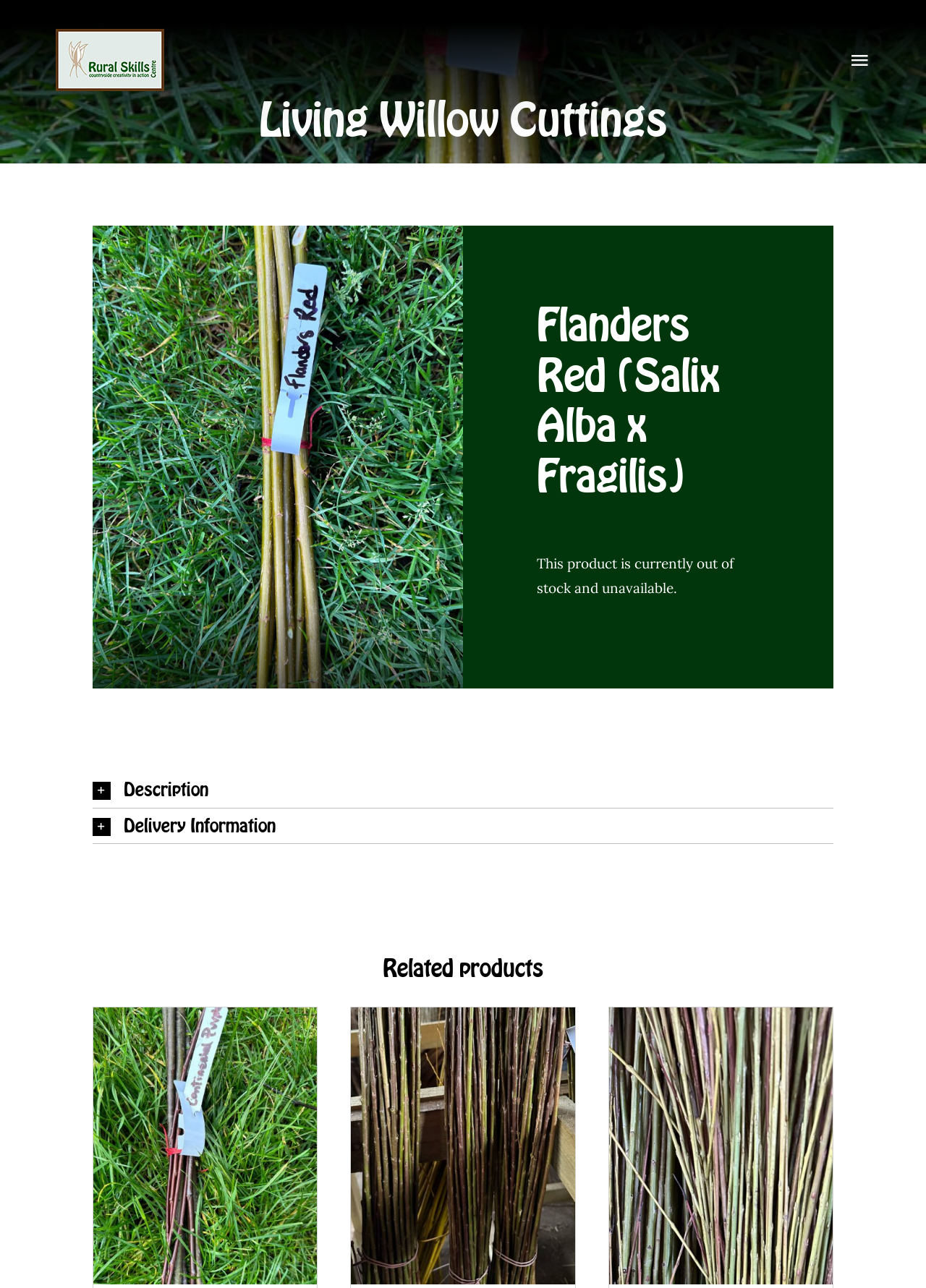Generate a thorough caption detailing the webpage content.

The webpage is about Flanders Red (Salix Alba x Fragilis), a type of living willow cutting. At the top left, there is a logo link, and next to it, a navigation menu with a toggle button. The menu has several links, including "Home", "About Us", "Meet the Tutors", and others.

Below the navigation menu, there is a heading that reads "Living Willow Cuttings". Underneath, there is a subheading "Flanders Red (Salix Alba x Fragilis)" with a description that mentions the product being out of stock.

To the right of the description, there are three sections: "Description", "Delivery Information", and "Related products". Each section has a heading and a button that can be expanded to reveal more information.

In the "Related products" section, there are three products listed with links to "QUICK VIEW" and the product names, including "Continental Purple (Salix Daphnoides)", "Dark Dicks (Salix Purpurea)", and "Dicky Meadows (Salix Purpurea)".

At the bottom right of the page, there is a "Go to Top" link.